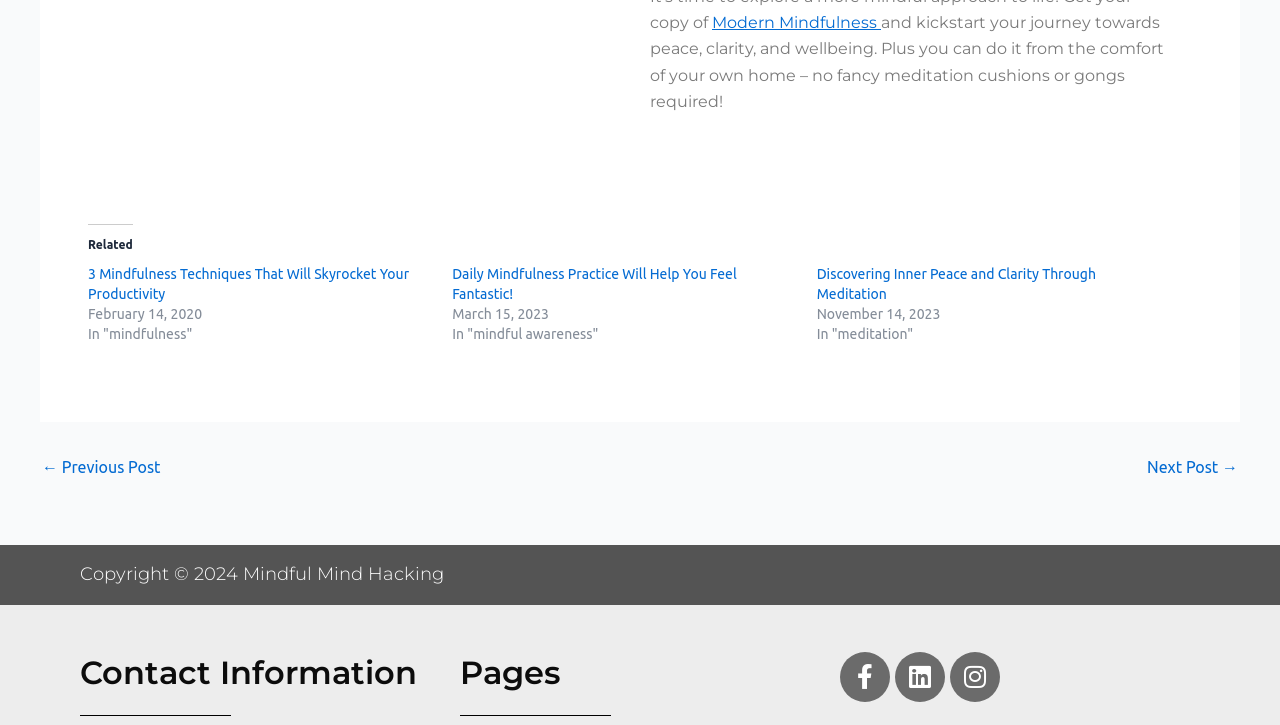Locate the bounding box coordinates of the clickable part needed for the task: "Read '3 Mindfulness Techniques That Will Skyrocket Your Productivity'".

[0.069, 0.522, 0.32, 0.571]